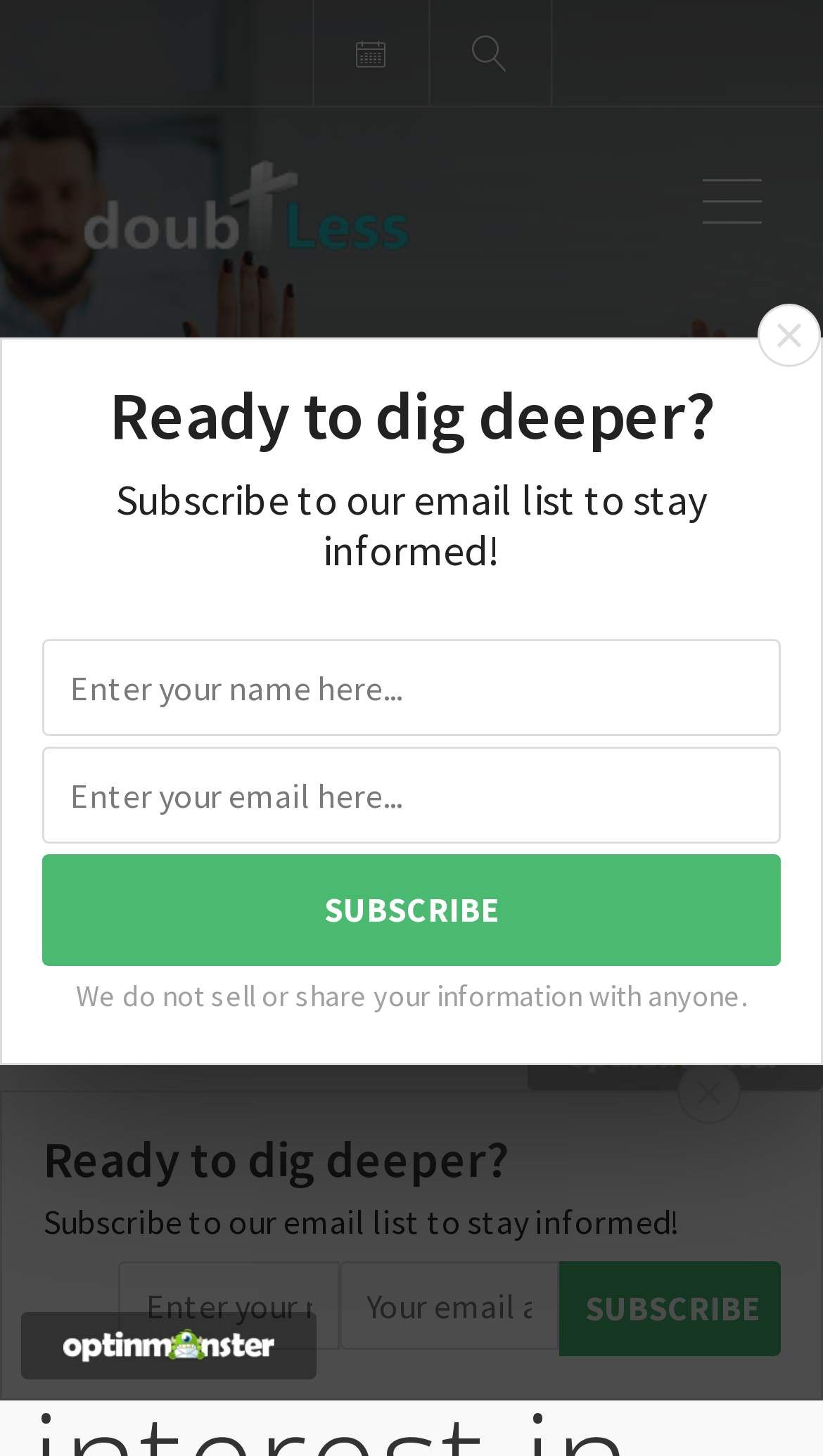What is the text on the button to submit the subscription form? Based on the screenshot, please respond with a single word or phrase.

SUBSCRIBE